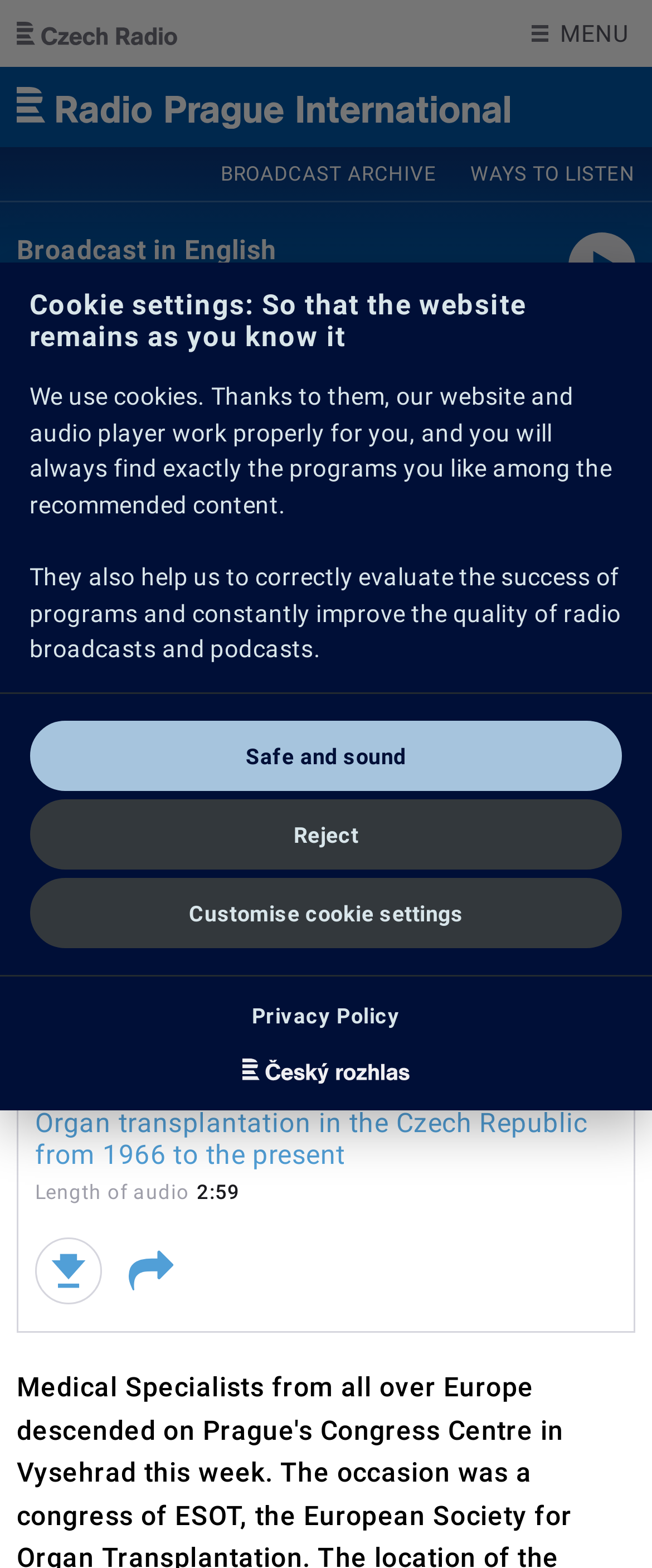Kindly determine the bounding box coordinates of the area that needs to be clicked to fulfill this instruction: "Click the 'Share' button".

[0.178, 0.789, 0.281, 0.832]